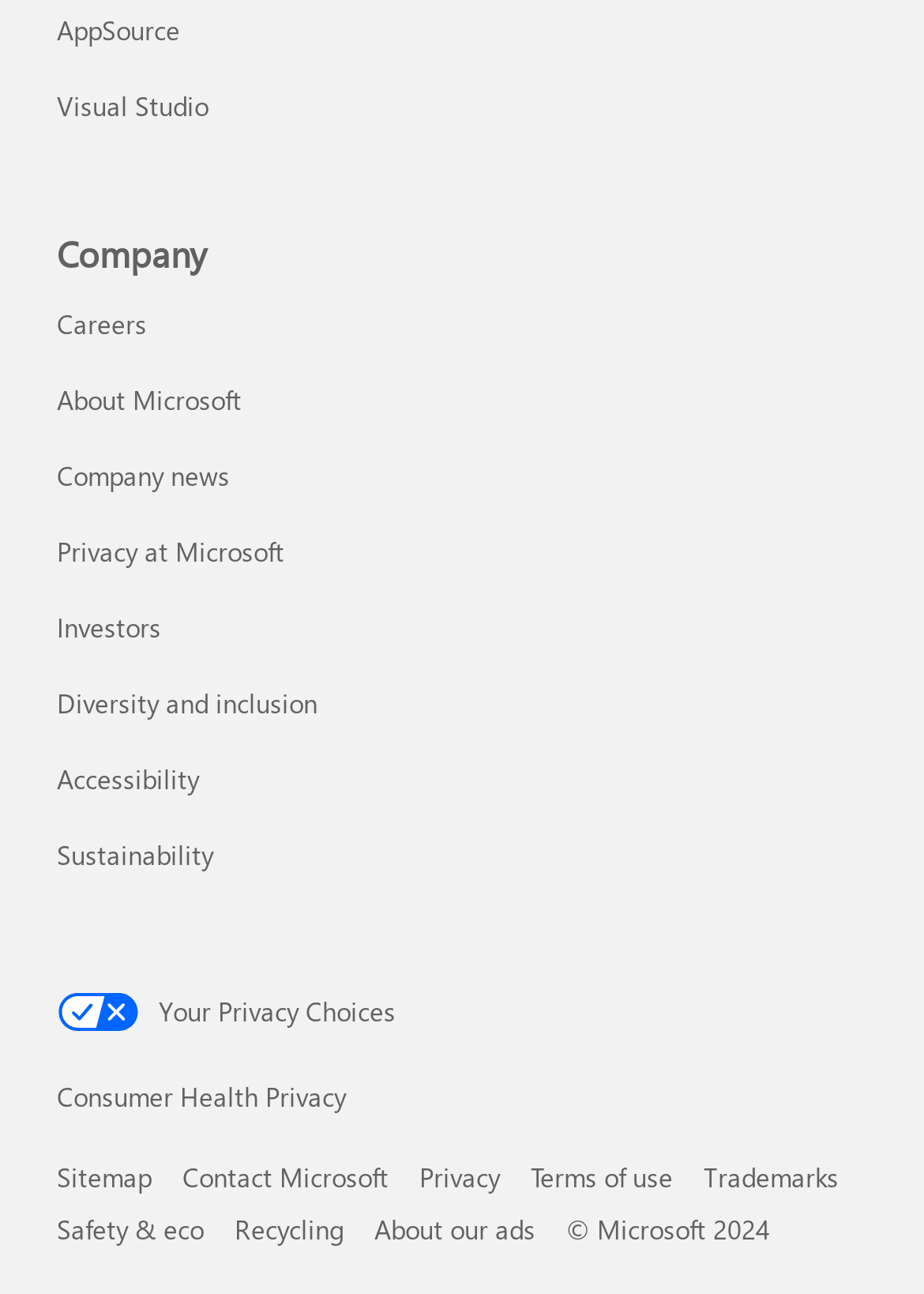Given the description: "National GOP Twitter Feeds", determine the bounding box coordinates of the UI element. The coordinates should be formatted as four float numbers between 0 and 1, [left, top, right, bottom].

None